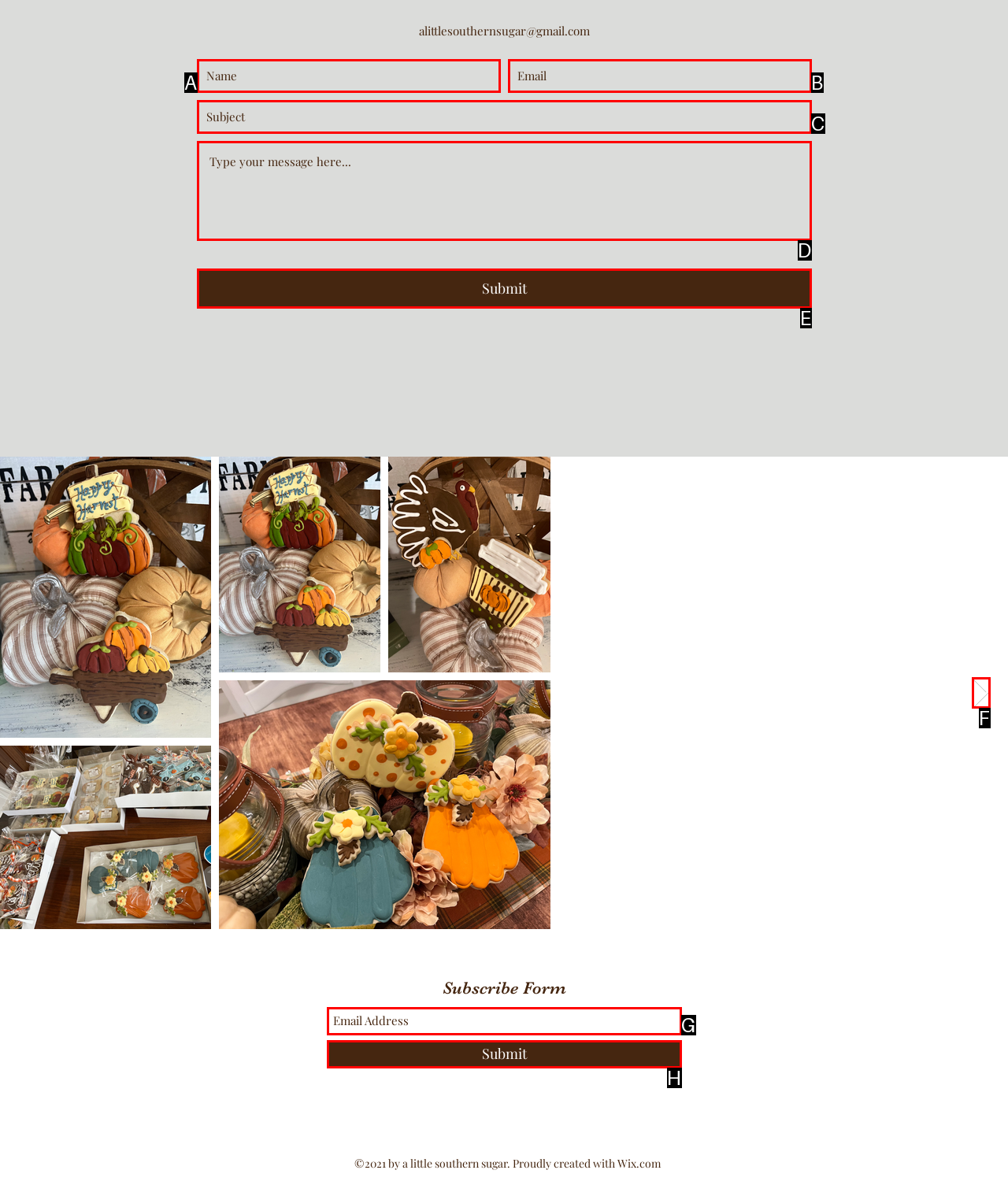Determine which HTML element matches the given description: Submit. Provide the corresponding option's letter directly.

H